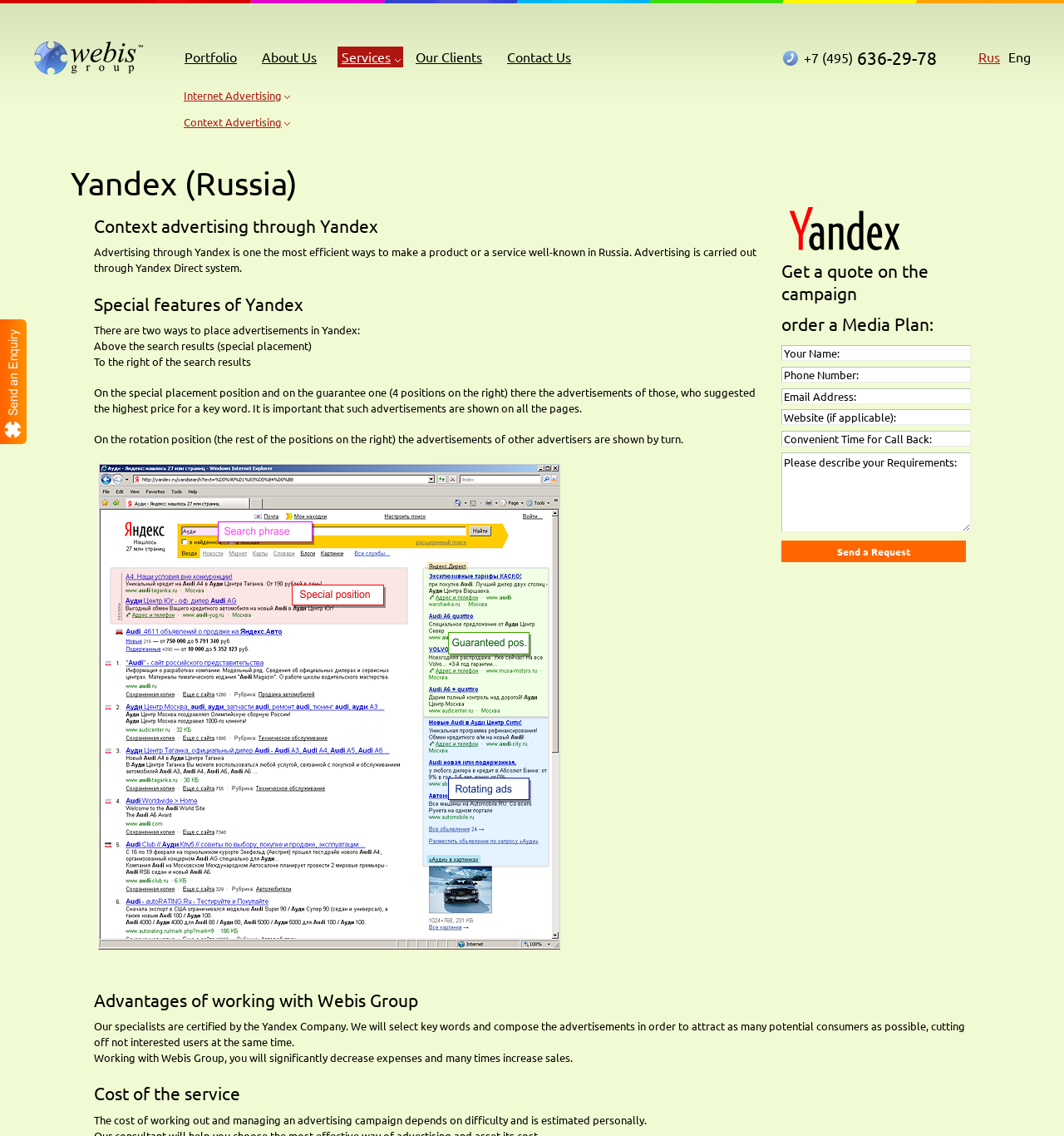Locate the UI element that matches the description Rus in the webpage screenshot. Return the bounding box coordinates in the format (top-left x, top-left y, bottom-right x, bottom-right y), with values ranging from 0 to 1.

[0.92, 0.043, 0.94, 0.057]